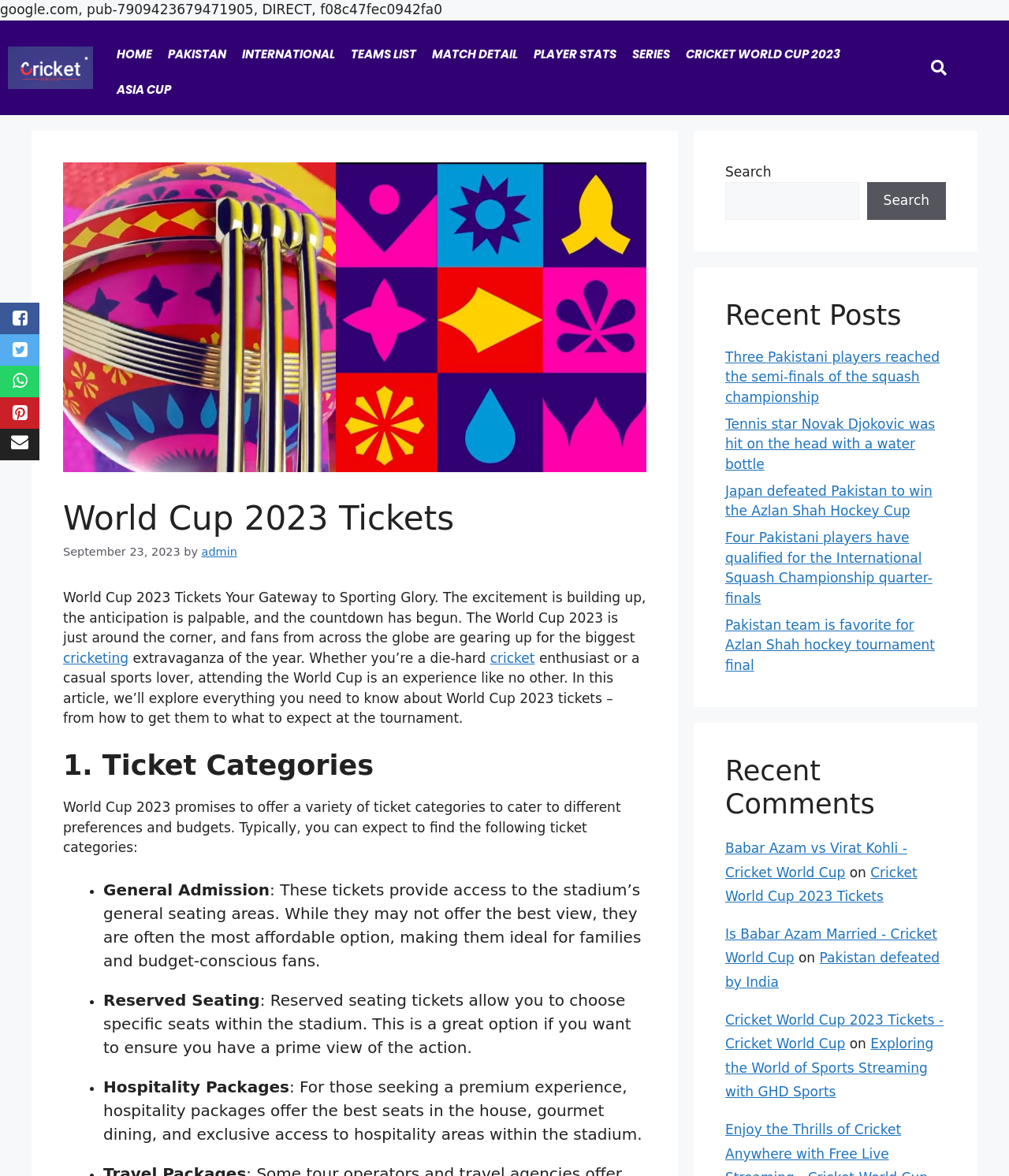Please identify the bounding box coordinates for the region that you need to click to follow this instruction: "Click on the link to Cricket World Cup 2023 Tickets".

[0.672, 0.03, 0.841, 0.061]